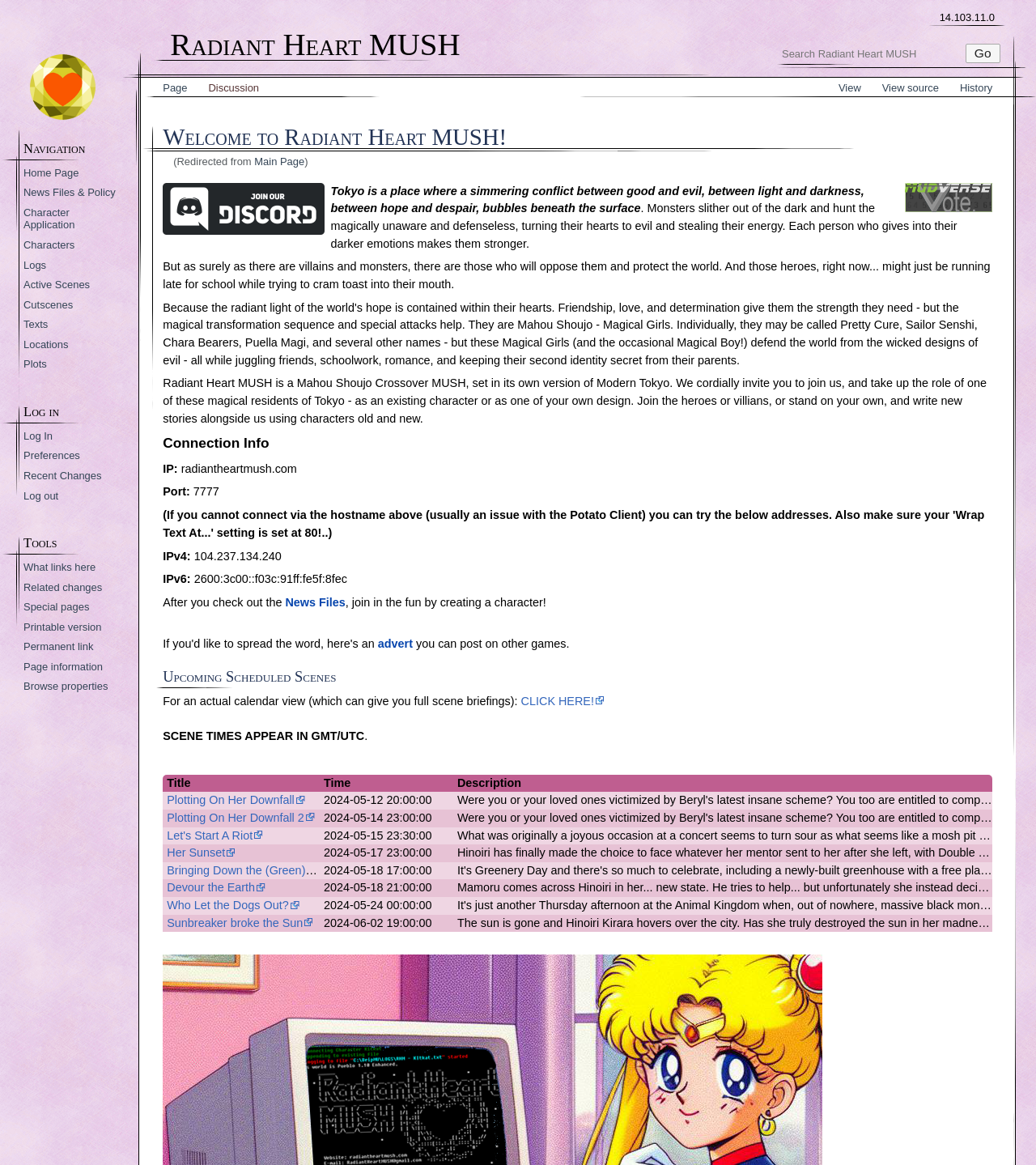What is the IP address of the MUSH?
From the screenshot, provide a brief answer in one word or phrase.

104.237.134.240